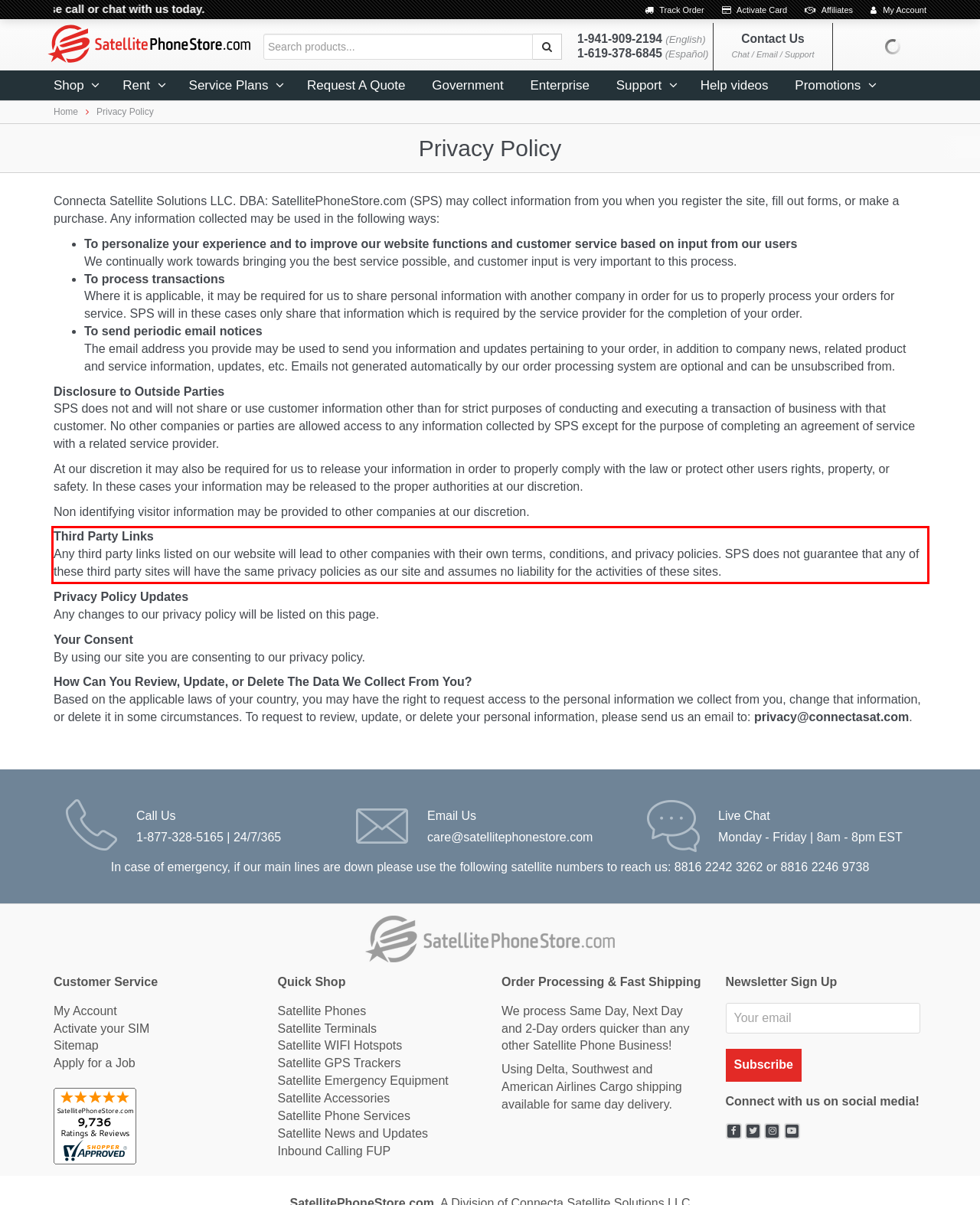The screenshot provided shows a webpage with a red bounding box. Apply OCR to the text within this red bounding box and provide the extracted content.

Third Party Links Any third party links listed on our website will lead to other companies with their own terms, conditions, and privacy policies. SPS does not guarantee that any of these third party sites will have the same privacy policies as our site and assumes no liability for the activities of these sites.